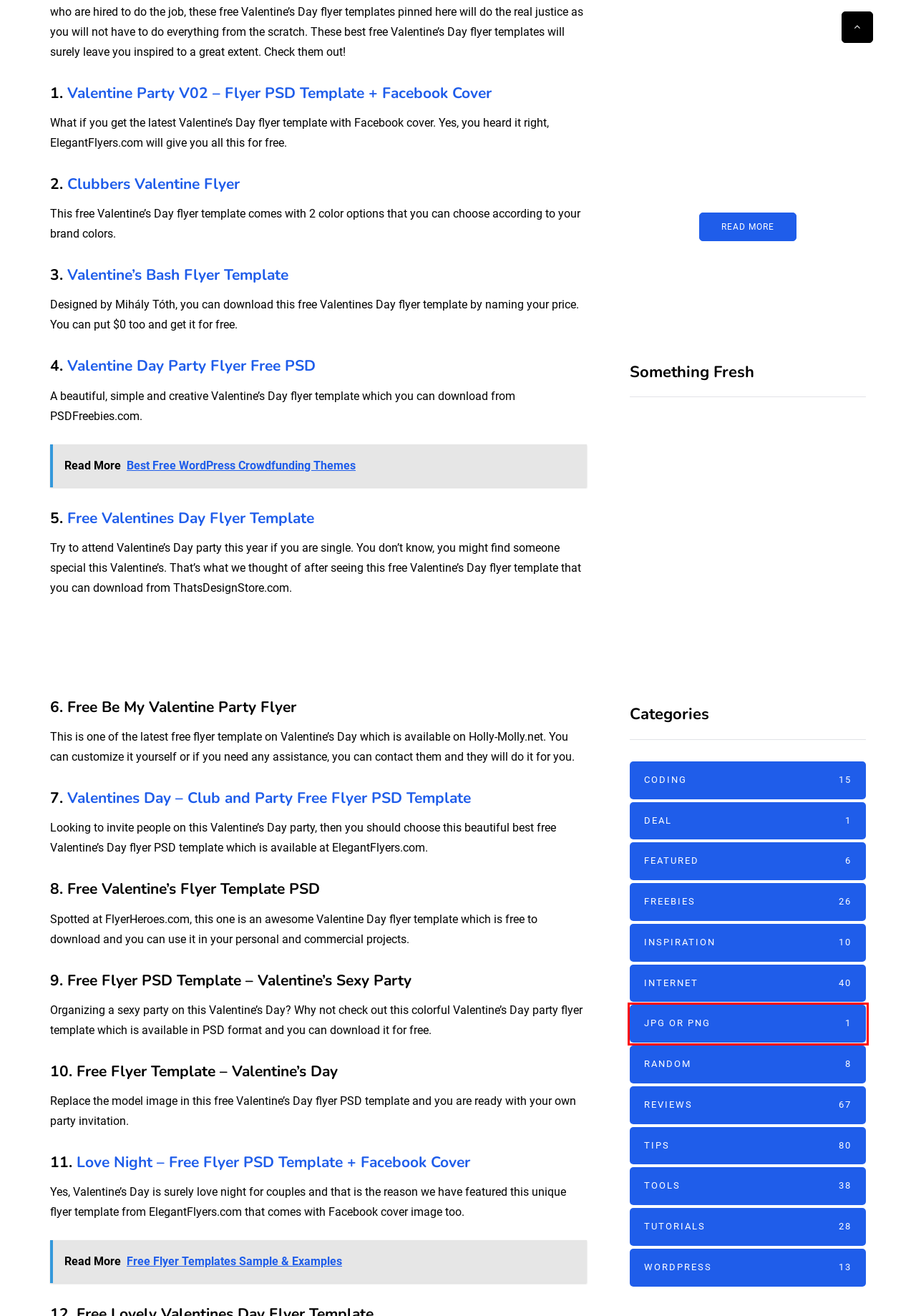Examine the screenshot of a webpage with a red bounding box around a specific UI element. Identify which webpage description best matches the new webpage that appears after clicking the element in the red bounding box. Here are the candidates:
A. SMH Meaning : What Does SMH Mean and How to Use it - ThePixelPedia
B. Best Free WordPress Crowdfunding Themes - ThePixelPedia
C. WordPress Archives - ThePixelPedia
D. Tutorials Archives - ThePixelPedia
E. Free Flyer for Valentines Day  - 10016629 | by ElegantFlyer
F. Coding Archives - ThePixelPedia
G. jpg or png Archives - ThePixelPedia
H. Valentine Party V02 - Flyer PSD Template  - 10017645 | by ElegantFlyer

G